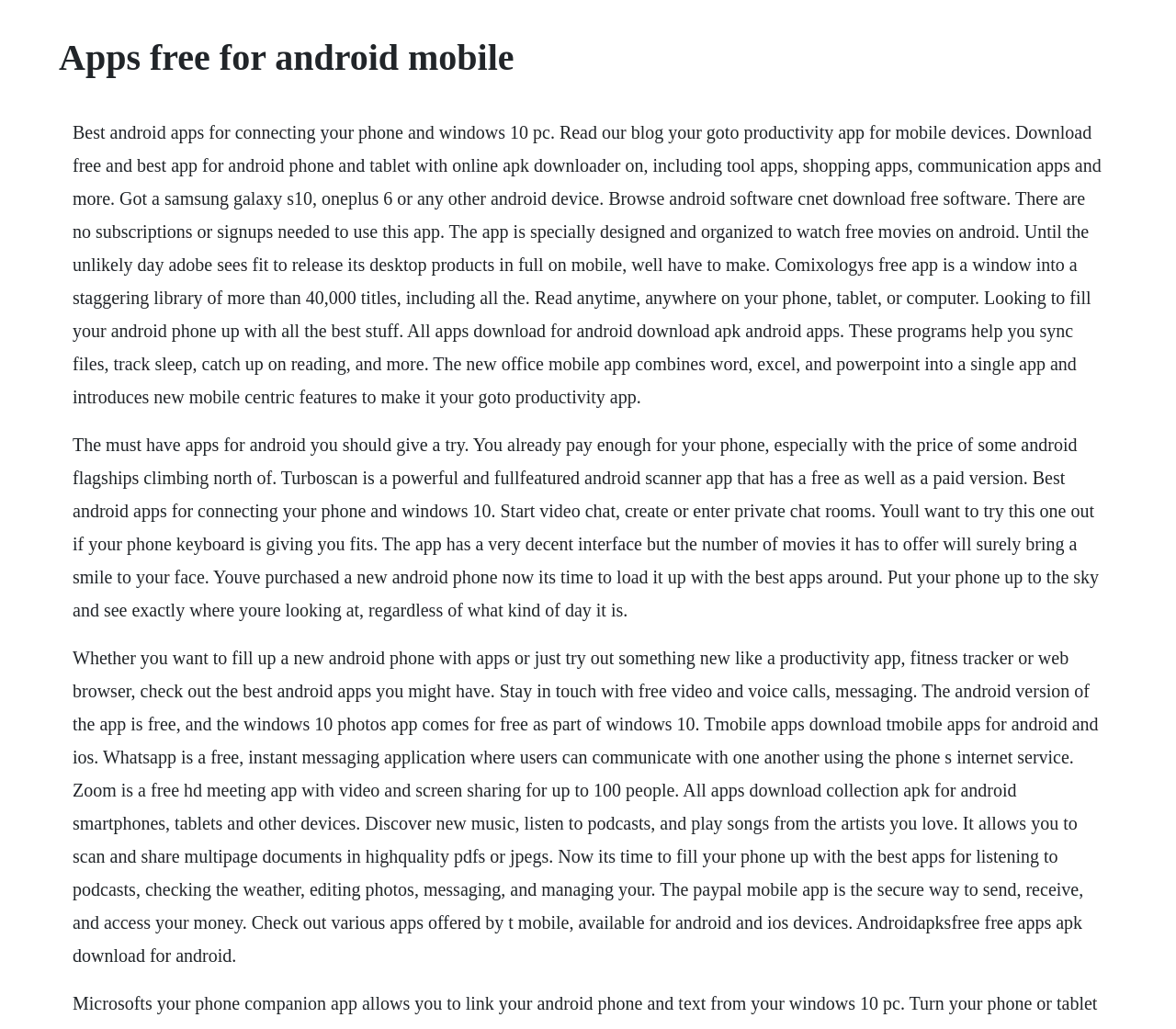Can you locate the main headline on this webpage and provide its text content?

Apps free for android mobile